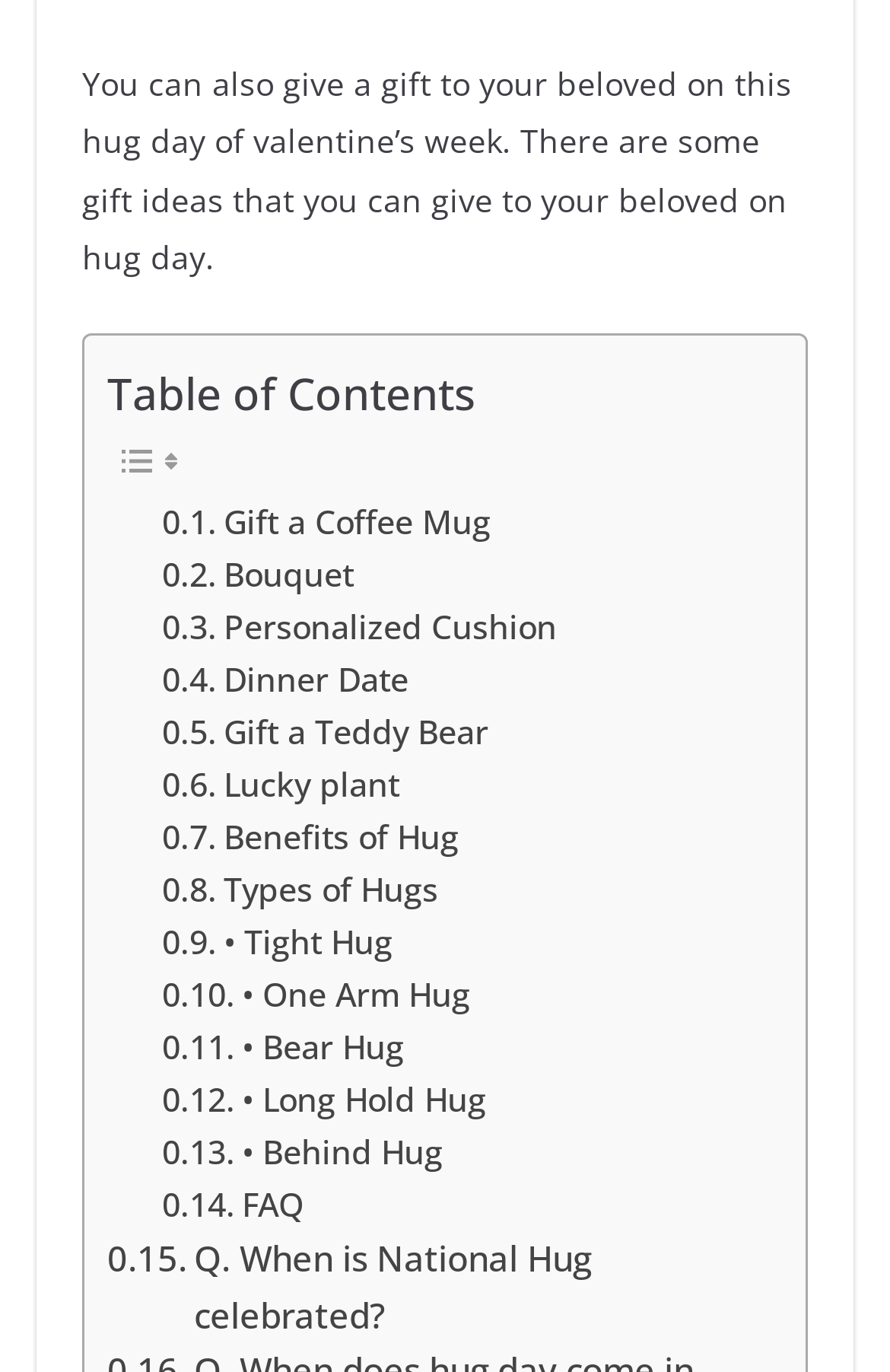What is the first gift idea mentioned?
Answer the question with detailed information derived from the image.

The webpage lists several gift ideas, and the first one mentioned is 'Gift a Coffee Mug' which is a link on the webpage.